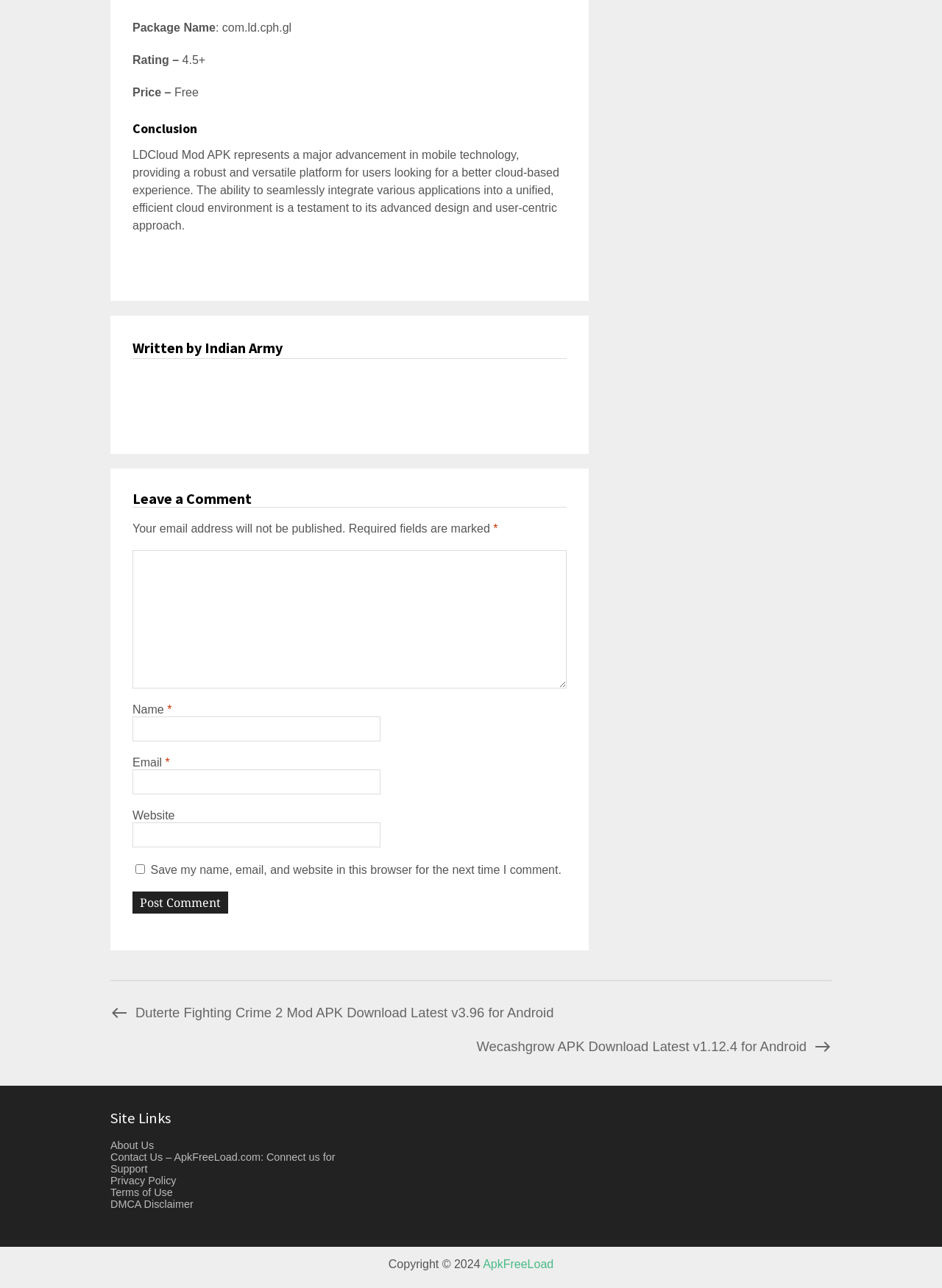Who wrote the conclusion?
Using the details from the image, give an elaborate explanation to answer the question.

The author of the conclusion is mentioned in the heading 'Written by Indian Army' which is located below the conclusion text.